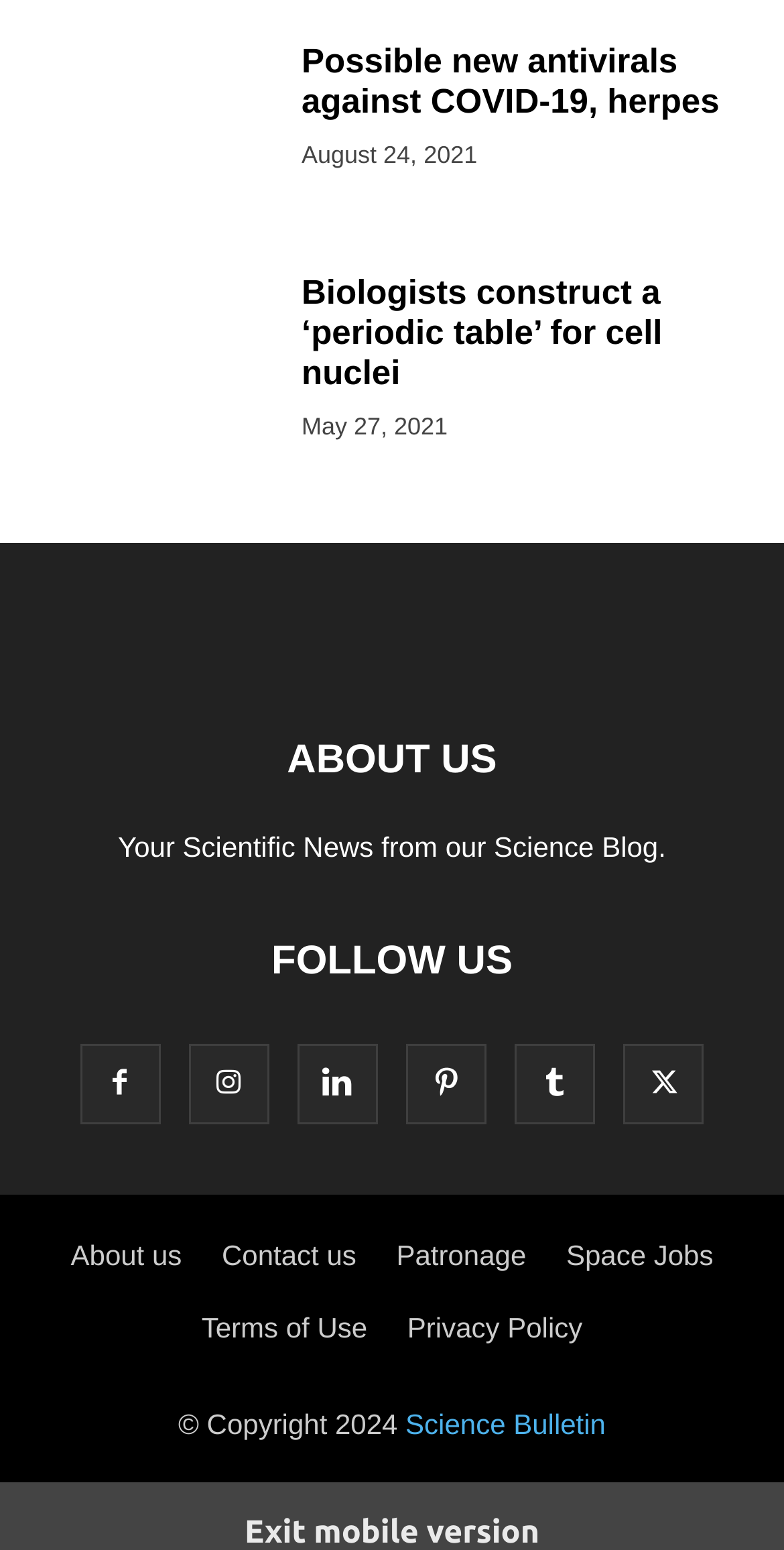Please specify the bounding box coordinates of the clickable region necessary for completing the following instruction: "Go to the about us page". The coordinates must consist of four float numbers between 0 and 1, i.e., [left, top, right, bottom].

[0.366, 0.477, 0.634, 0.505]